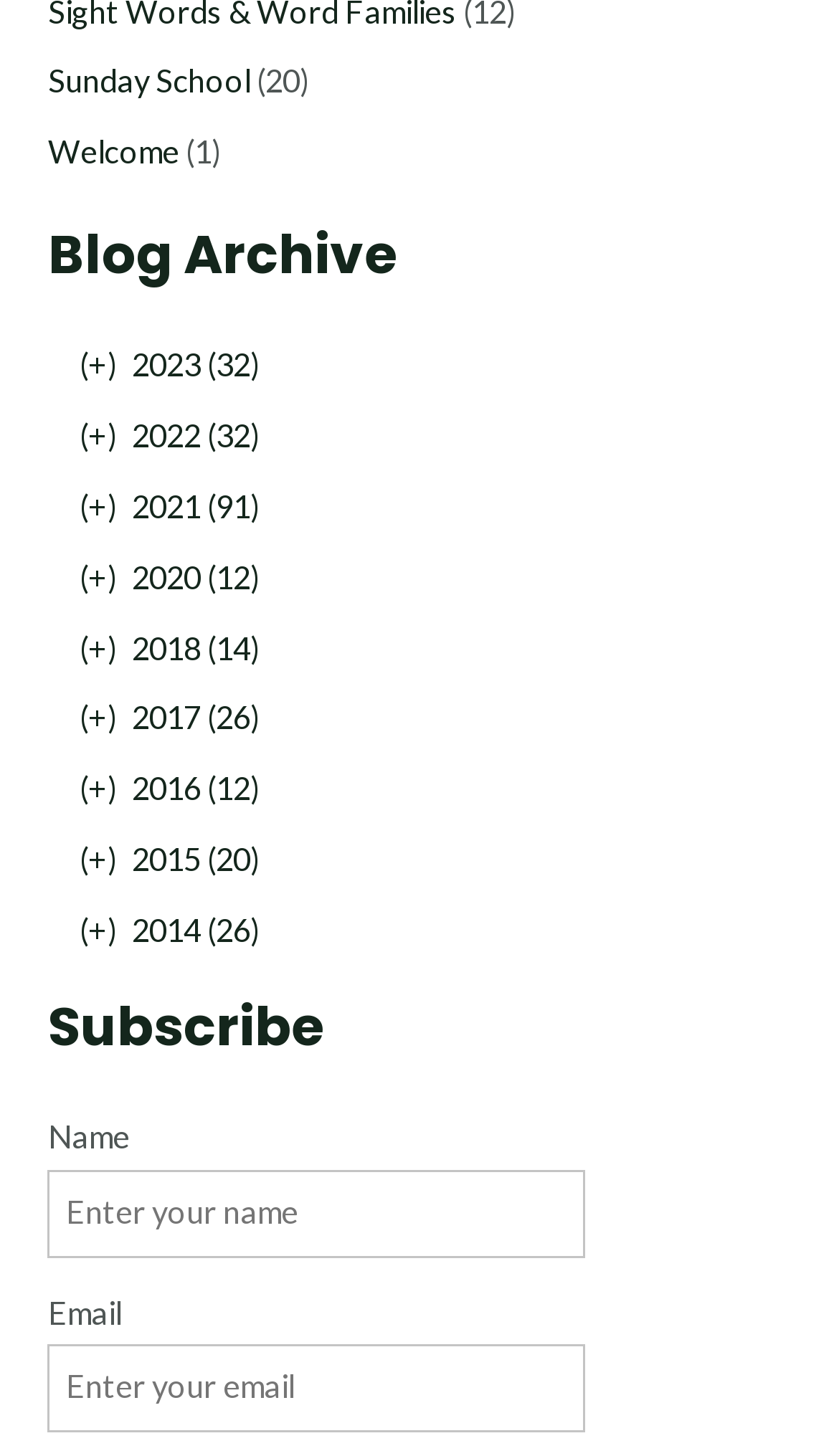Show the bounding box coordinates of the element that should be clicked to complete the task: "Click on Sunday School".

[0.058, 0.043, 0.299, 0.069]